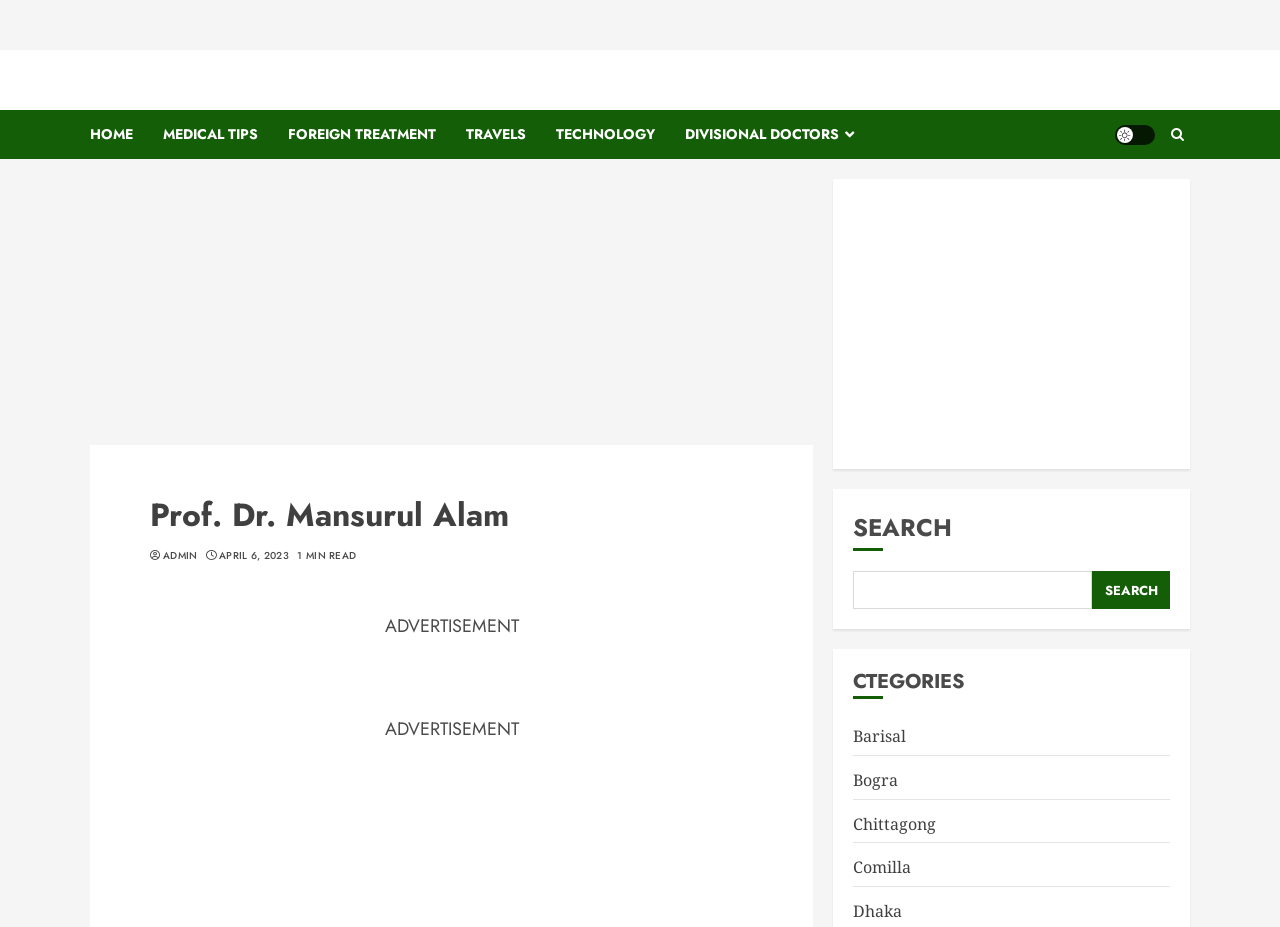What is the name of the doctor mentioned on the webpage?
Based on the image, give a one-word or short phrase answer.

Prof. Dr. Mansurul Alam